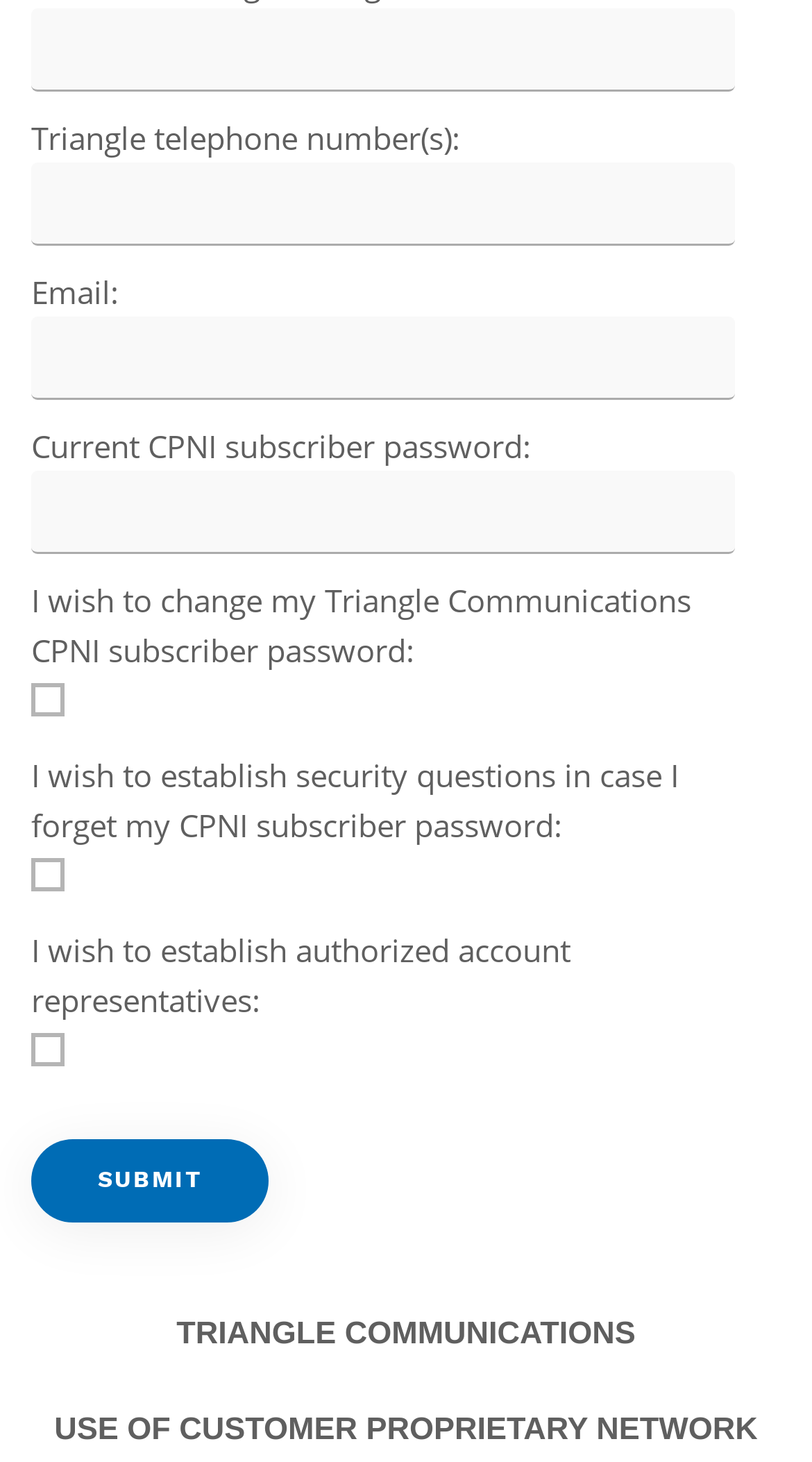Determine the coordinates of the bounding box that should be clicked to complete the instruction: "Type email". The coordinates should be represented by four float numbers between 0 and 1: [left, top, right, bottom].

[0.038, 0.217, 0.906, 0.274]